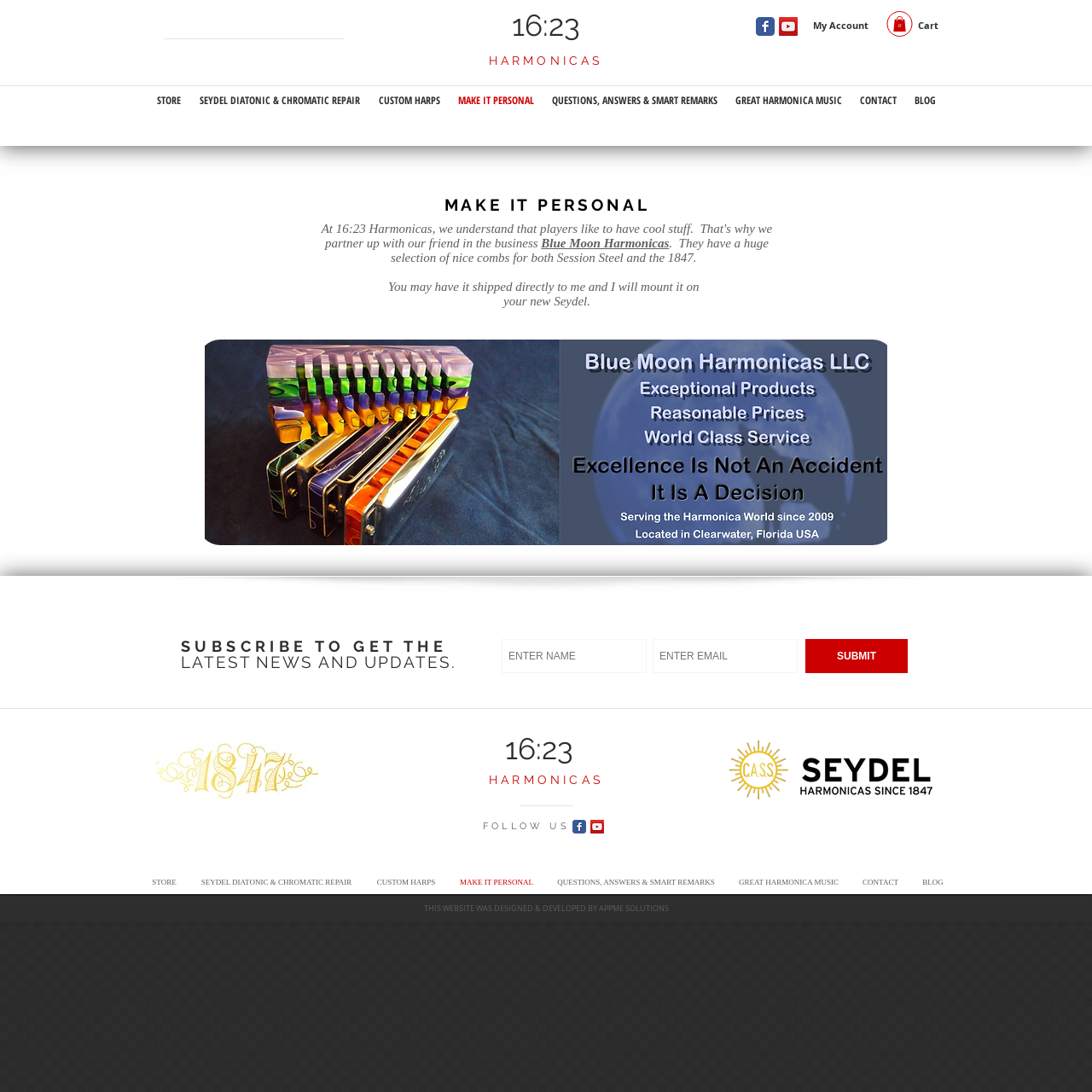What type of content is embedded in the webpage?
From the screenshot, provide a brief answer in one word or phrase.

Unknown